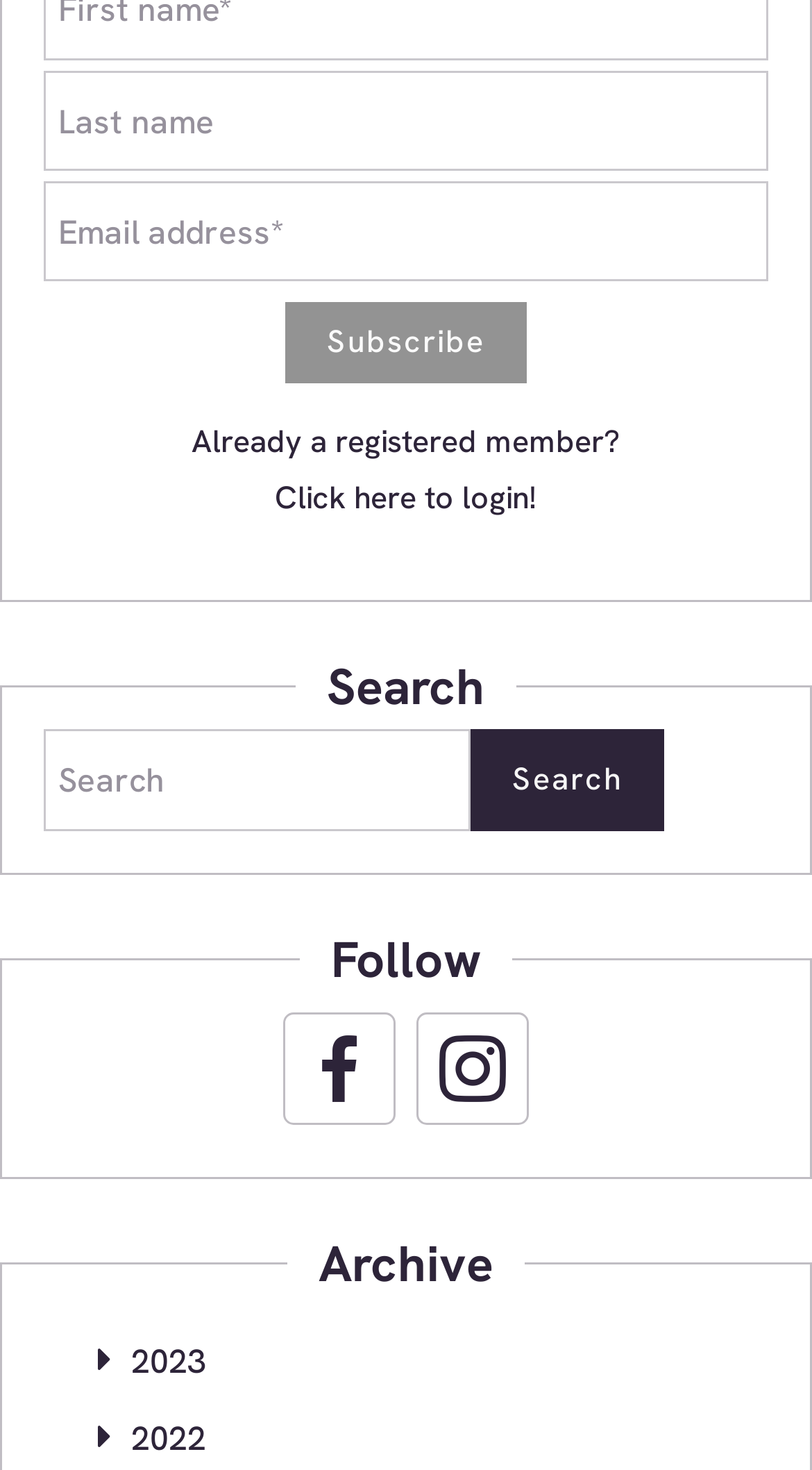What is the purpose of the 'Click here to login!' link? Observe the screenshot and provide a one-word or short phrase answer.

To login